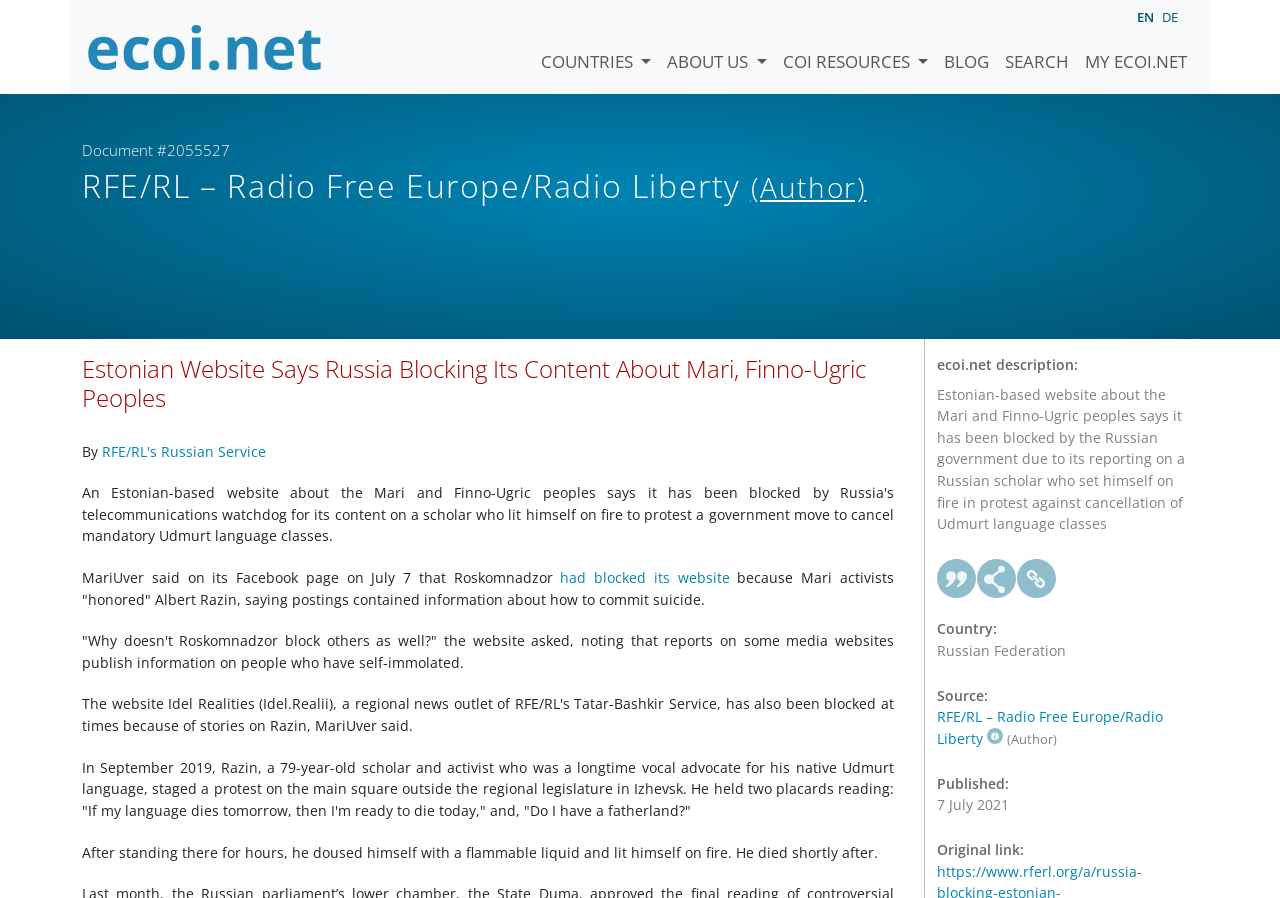Locate the bounding box coordinates of the clickable area to execute the instruction: "switch to German language". Provide the coordinates as four float numbers between 0 and 1, represented as [left, top, right, bottom].

[0.902, 0.009, 0.927, 0.029]